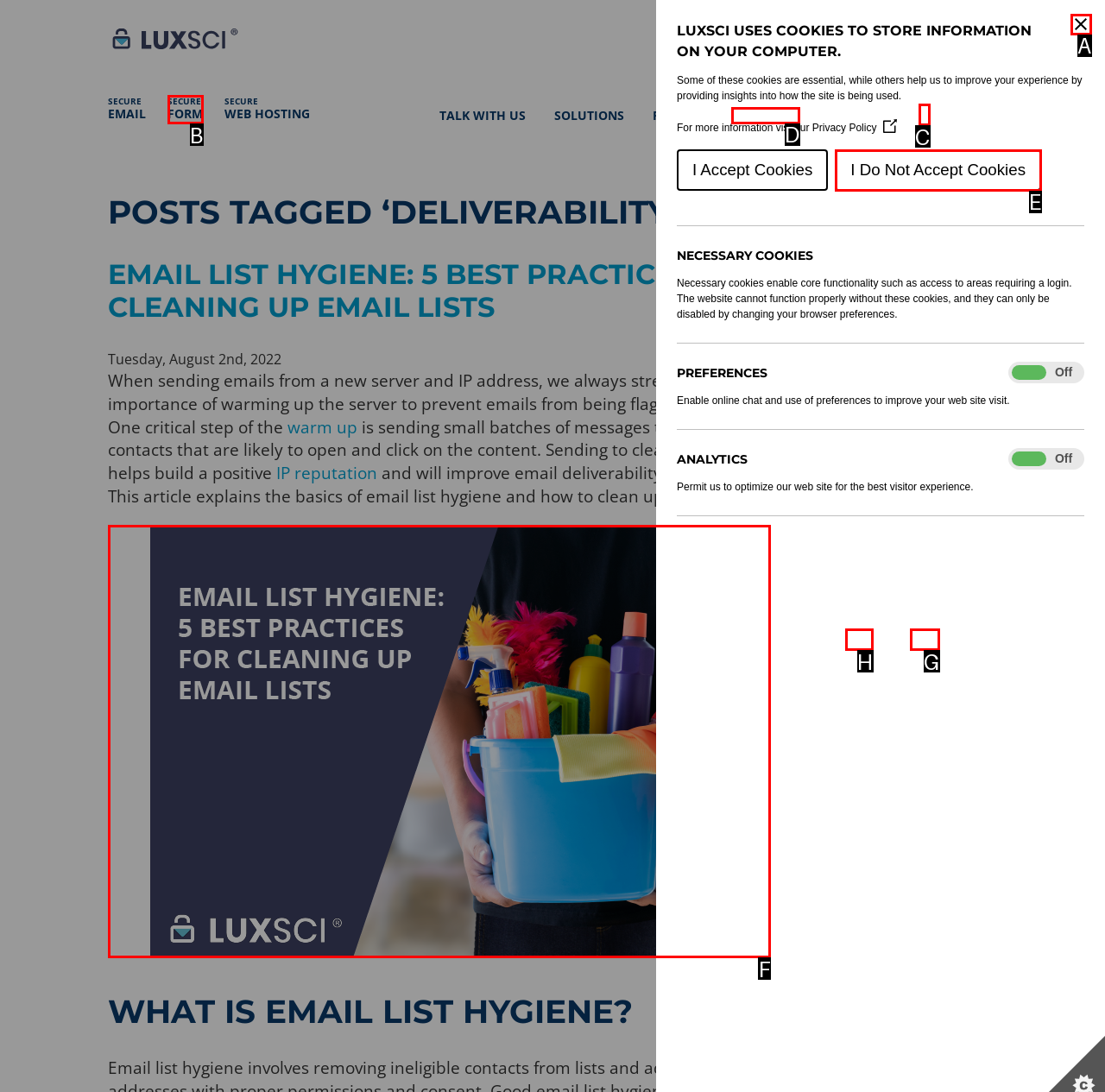Tell me which one HTML element I should click to complete the following instruction: View the 'Autumn newsletter 2011'
Answer with the option's letter from the given choices directly.

None